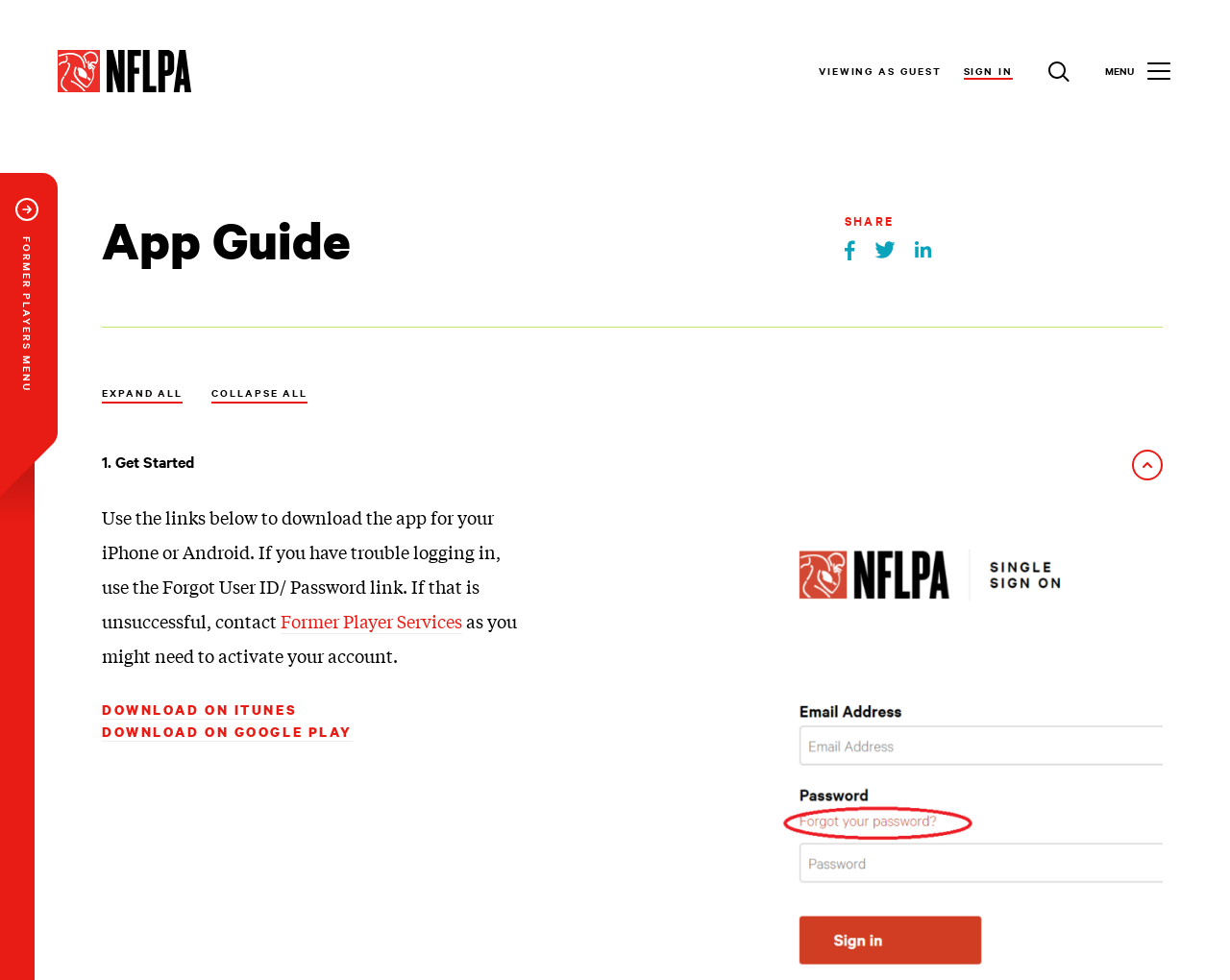Given the following UI element description: "Download on iTunes", find the bounding box coordinates in the webpage screenshot.

[0.083, 0.715, 0.241, 0.733]